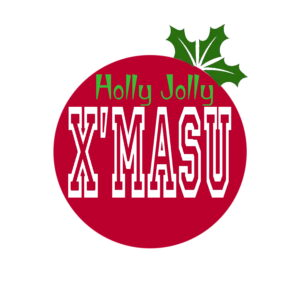What is the symbol in the upper right corner?
Based on the image, provide a one-word or brief-phrase response.

a sprig of holly